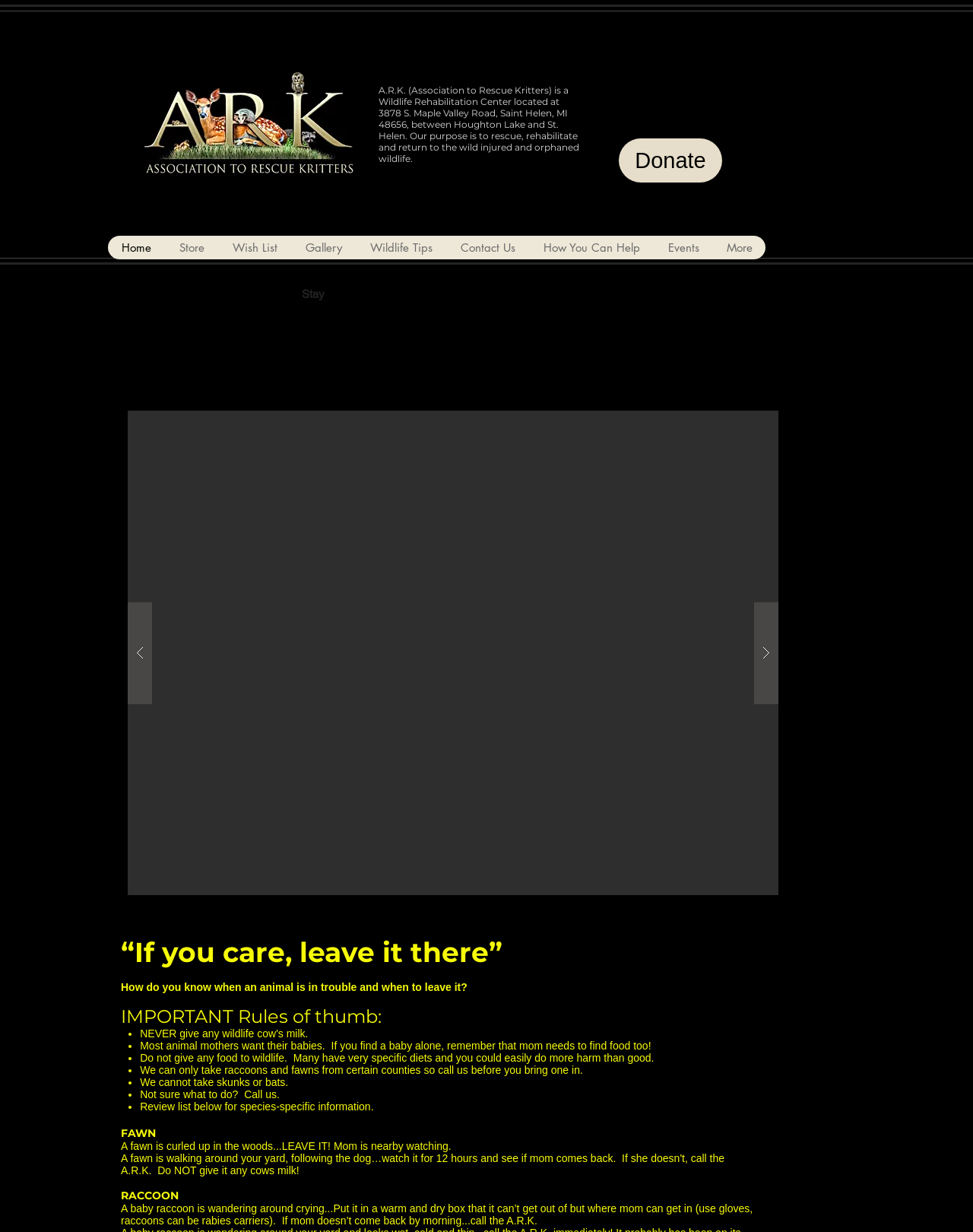From the webpage screenshot, identify the region described by Home. Provide the bounding box coordinates as (top-left x, top-left y, bottom-right x, bottom-right y), with each value being a floating point number between 0 and 1.

[0.111, 0.191, 0.17, 0.21]